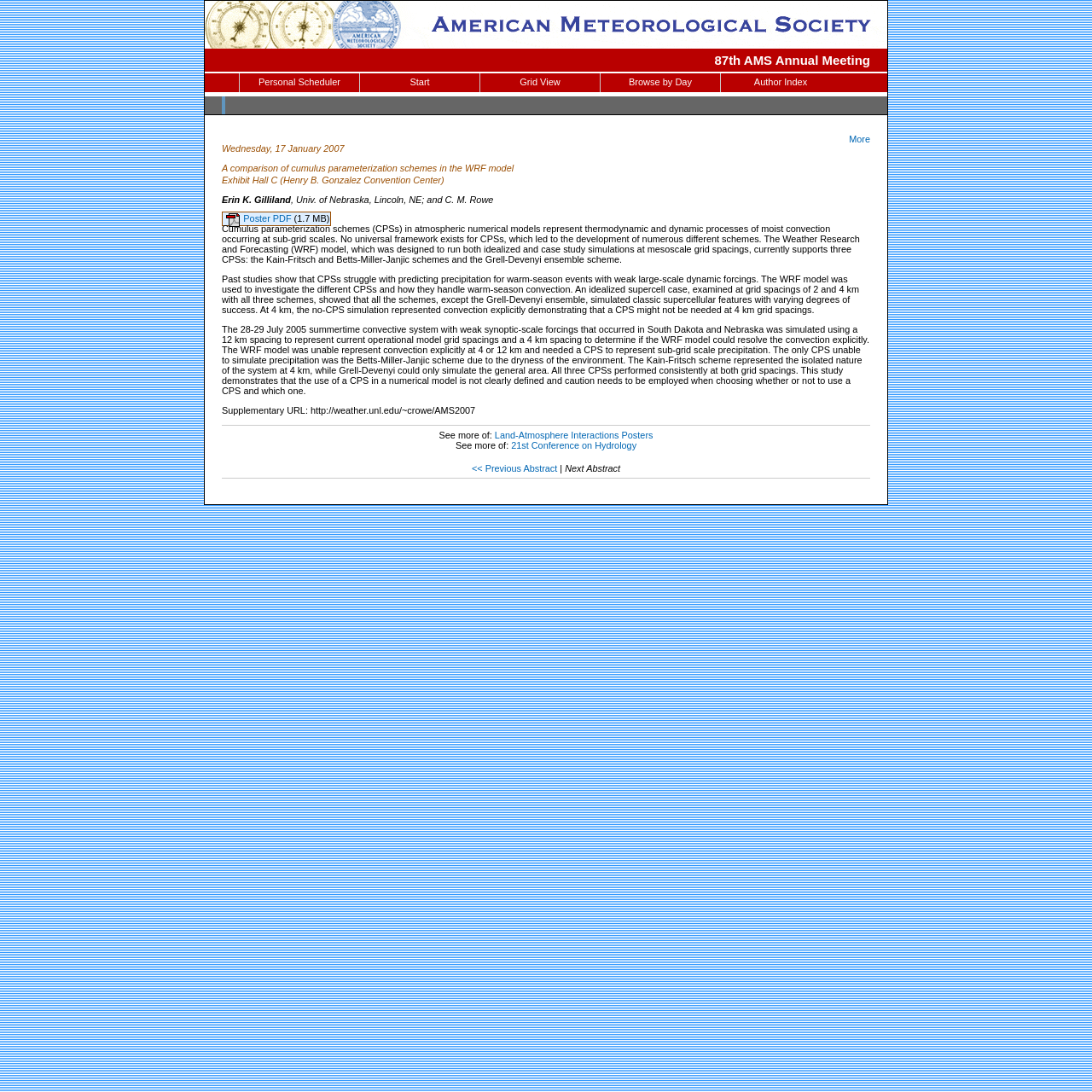Provide a brief response in the form of a single word or phrase:
What is the topic of the abstract?

Cumulus parameterization schemes in the WRF model